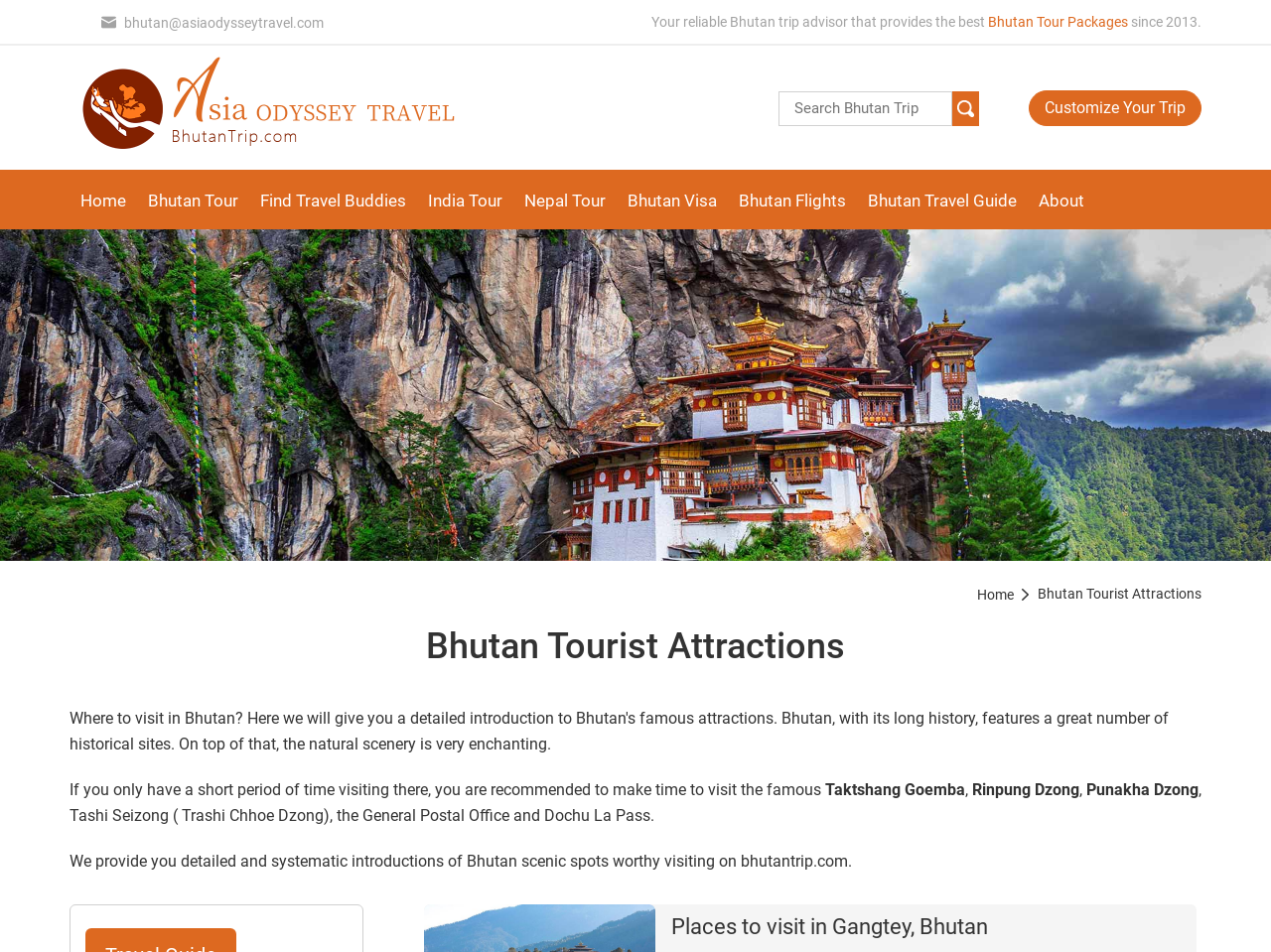What is the purpose of the search box?
Could you give a comprehensive explanation in response to this question?

The search box is labeled as 'Search Bhutan Trip', indicating that it is intended for users to search for information related to their trip to Bhutan, such as tourist attractions, travel guides, and more.